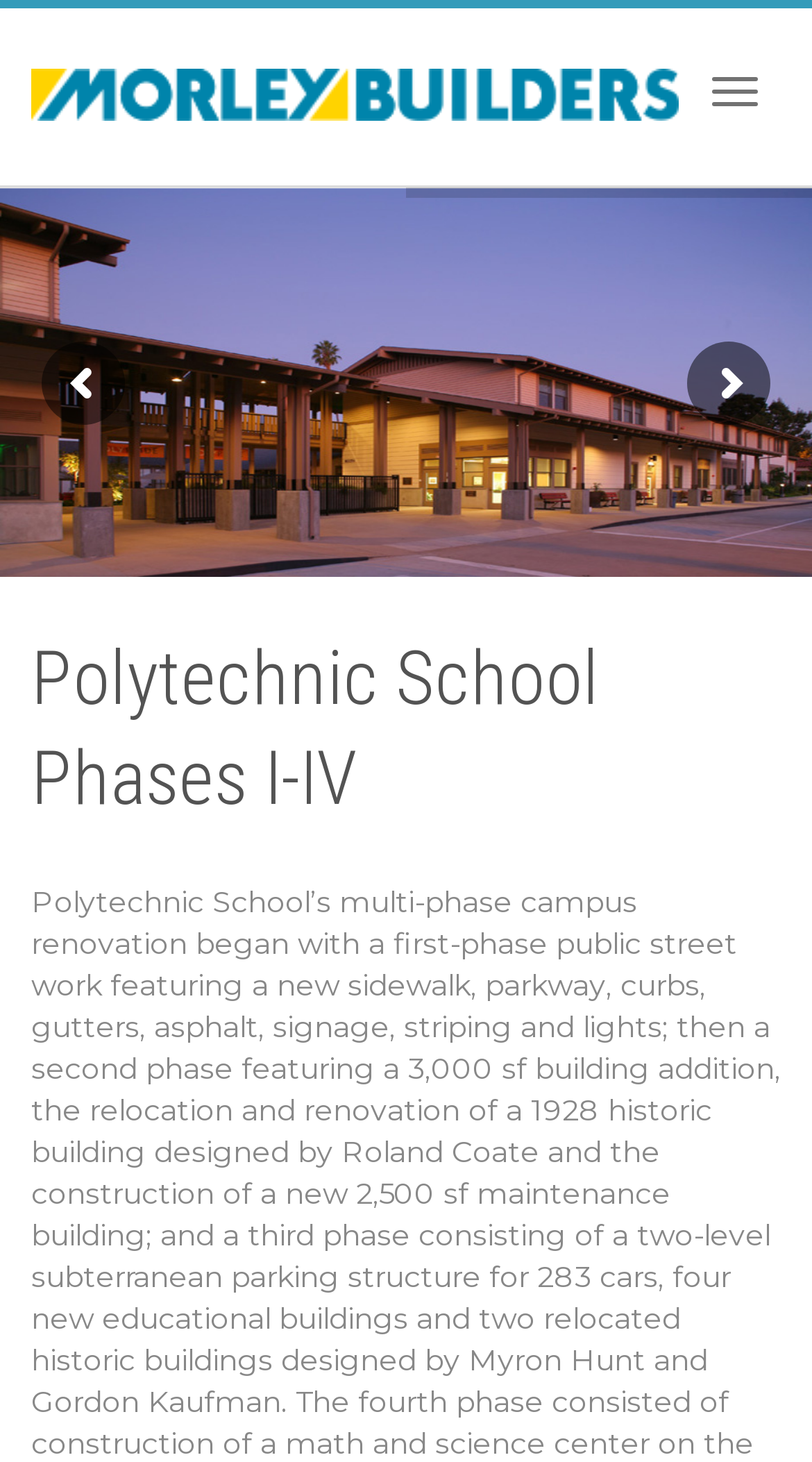Given the description of the UI element: "Toggle navigation", predict the bounding box coordinates in the form of [left, top, right, bottom], with each value being a float between 0 and 1.

[0.849, 0.038, 0.962, 0.087]